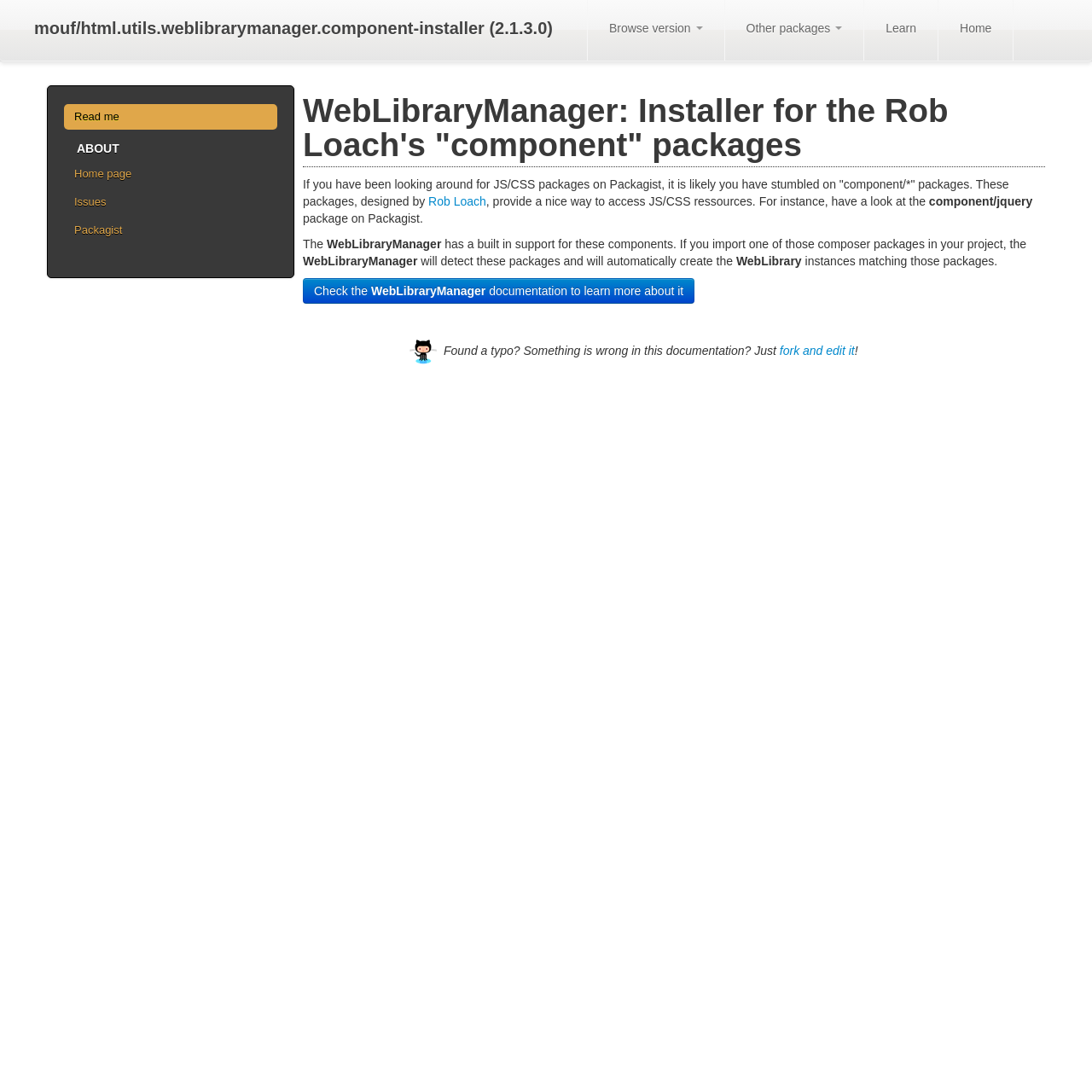Pinpoint the bounding box coordinates of the clickable area necessary to execute the following instruction: "Check the issues page". The coordinates should be given as four float numbers between 0 and 1, namely [left, top, right, bottom].

[0.059, 0.173, 0.254, 0.197]